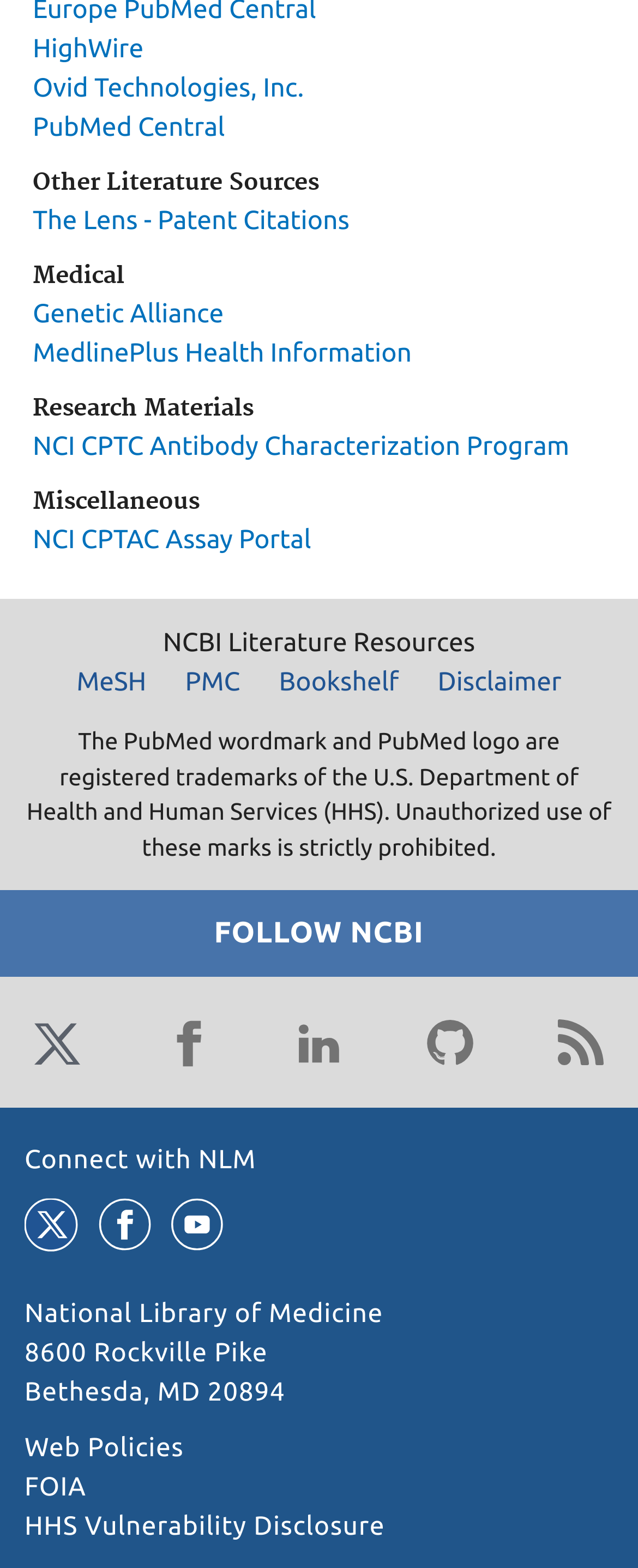What is the address of the library?
Using the visual information, respond with a single word or phrase.

8600 Rockville Pike Bethesda, MD 20894